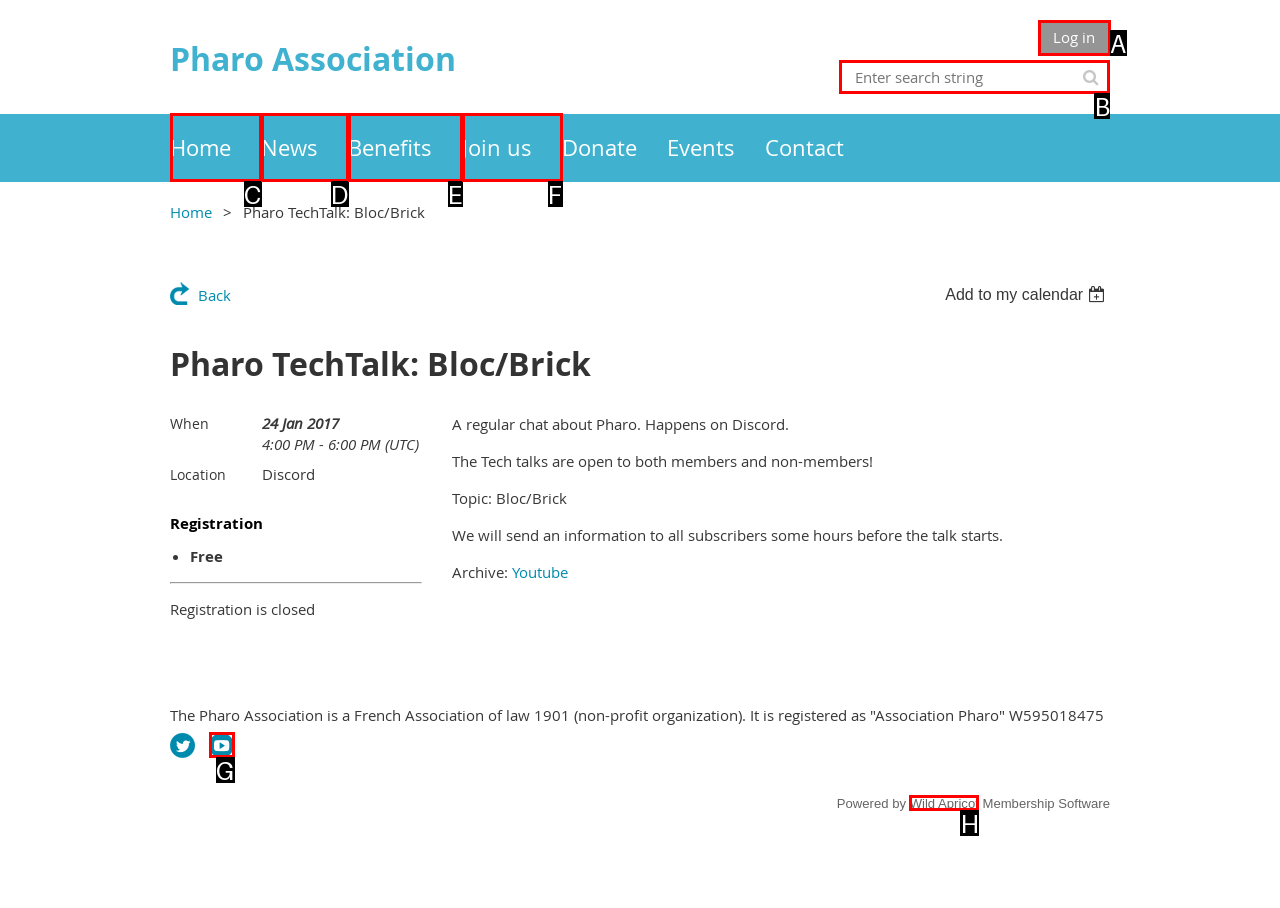Determine the right option to click to perform this task: Click the envelope icon
Answer with the correct letter from the given choices directly.

None